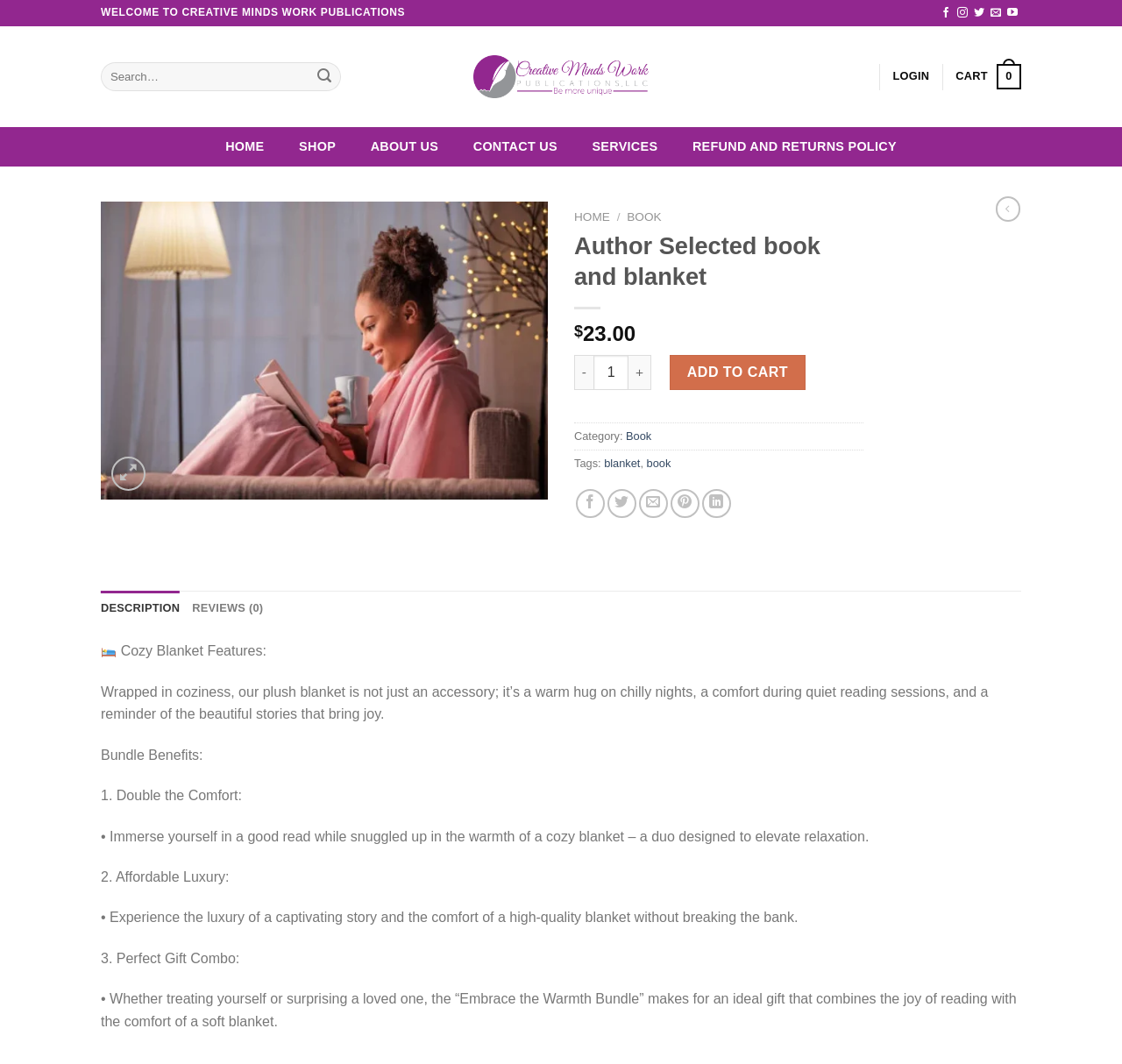Locate the bounding box coordinates of the segment that needs to be clicked to meet this instruction: "Login to the account".

[0.796, 0.055, 0.828, 0.089]